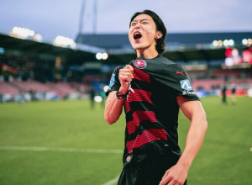Answer the following inquiry with a single word or phrase:
What time of day is the scene set in?

Late afternoon or early evening